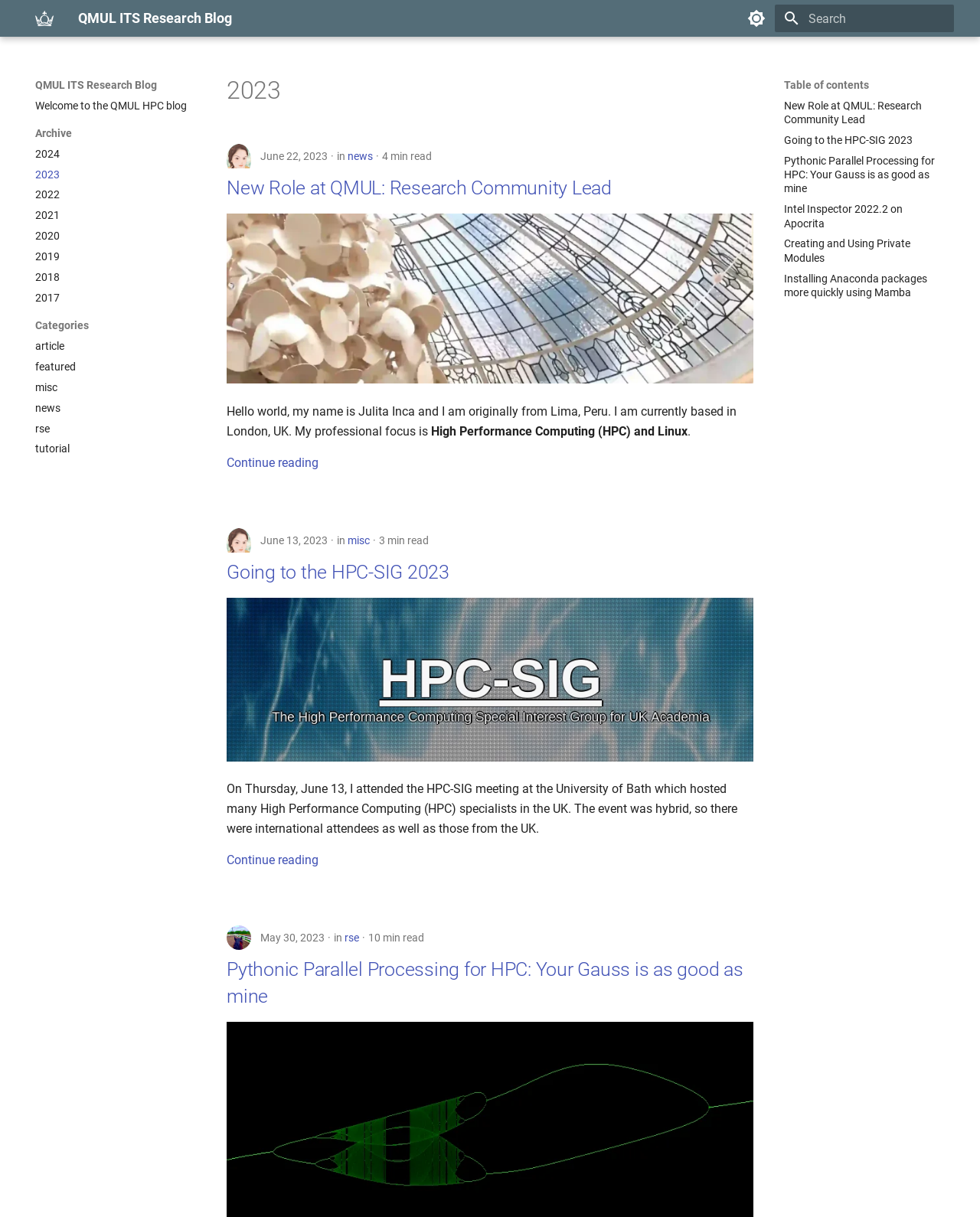Locate the bounding box coordinates of the area where you should click to accomplish the instruction: "Switch to dark mode".

[0.756, 0.003, 0.788, 0.028]